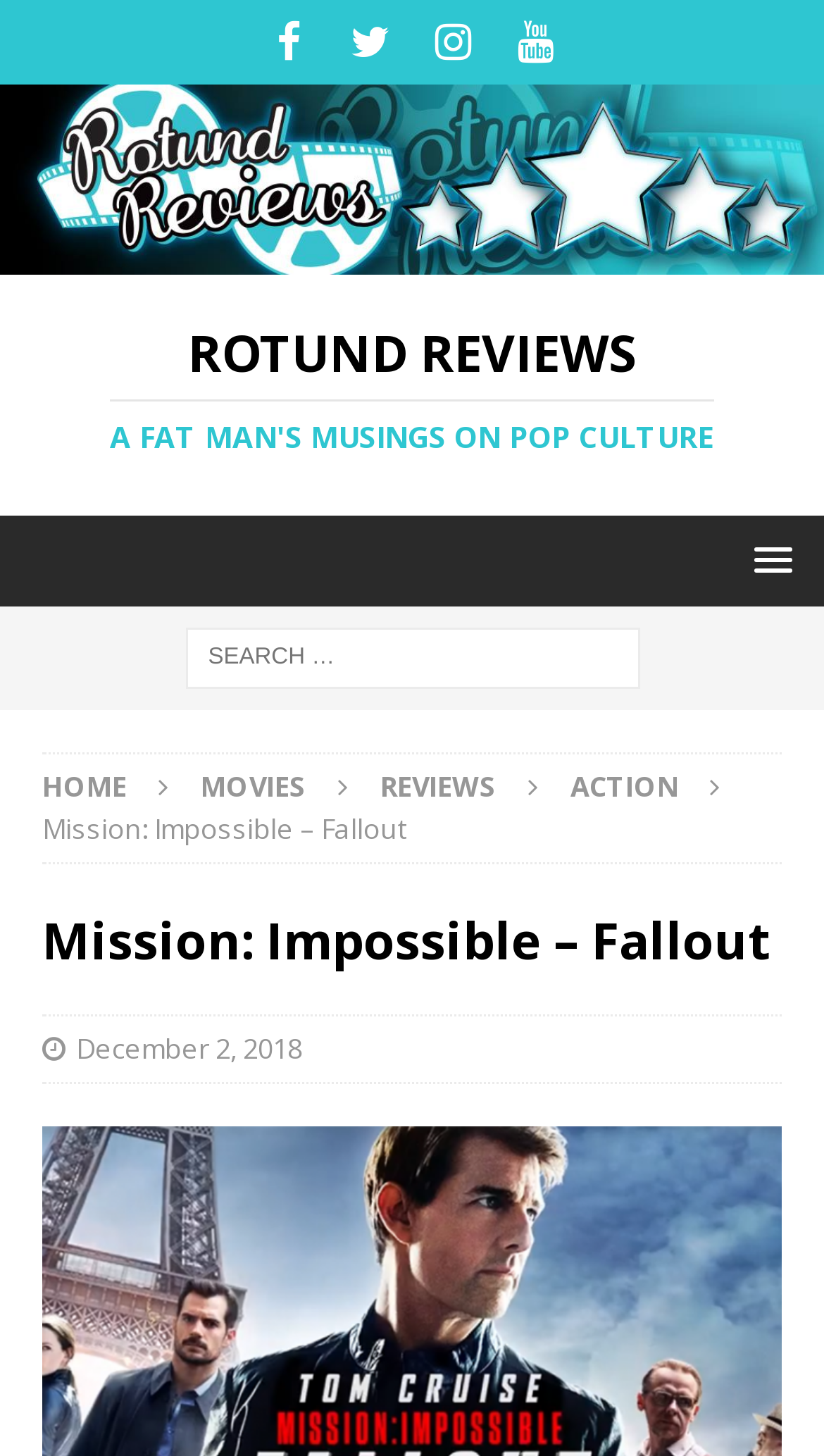Can you show the bounding box coordinates of the region to click on to complete the task described in the instruction: "go to news page"?

None